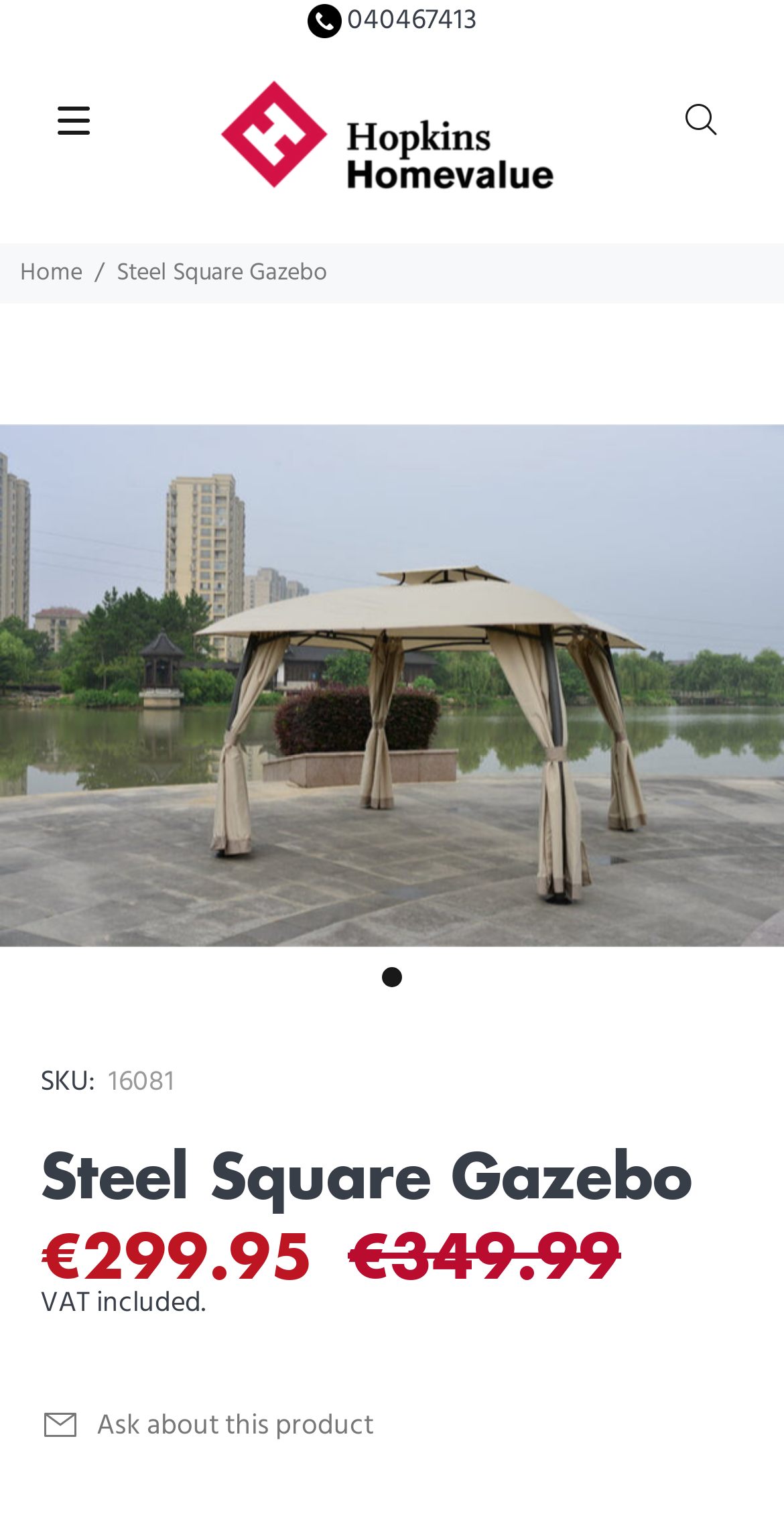Using the description: "Ask about this product", identify the bounding box of the corresponding UI element in the screenshot.

[0.051, 0.915, 0.949, 0.965]